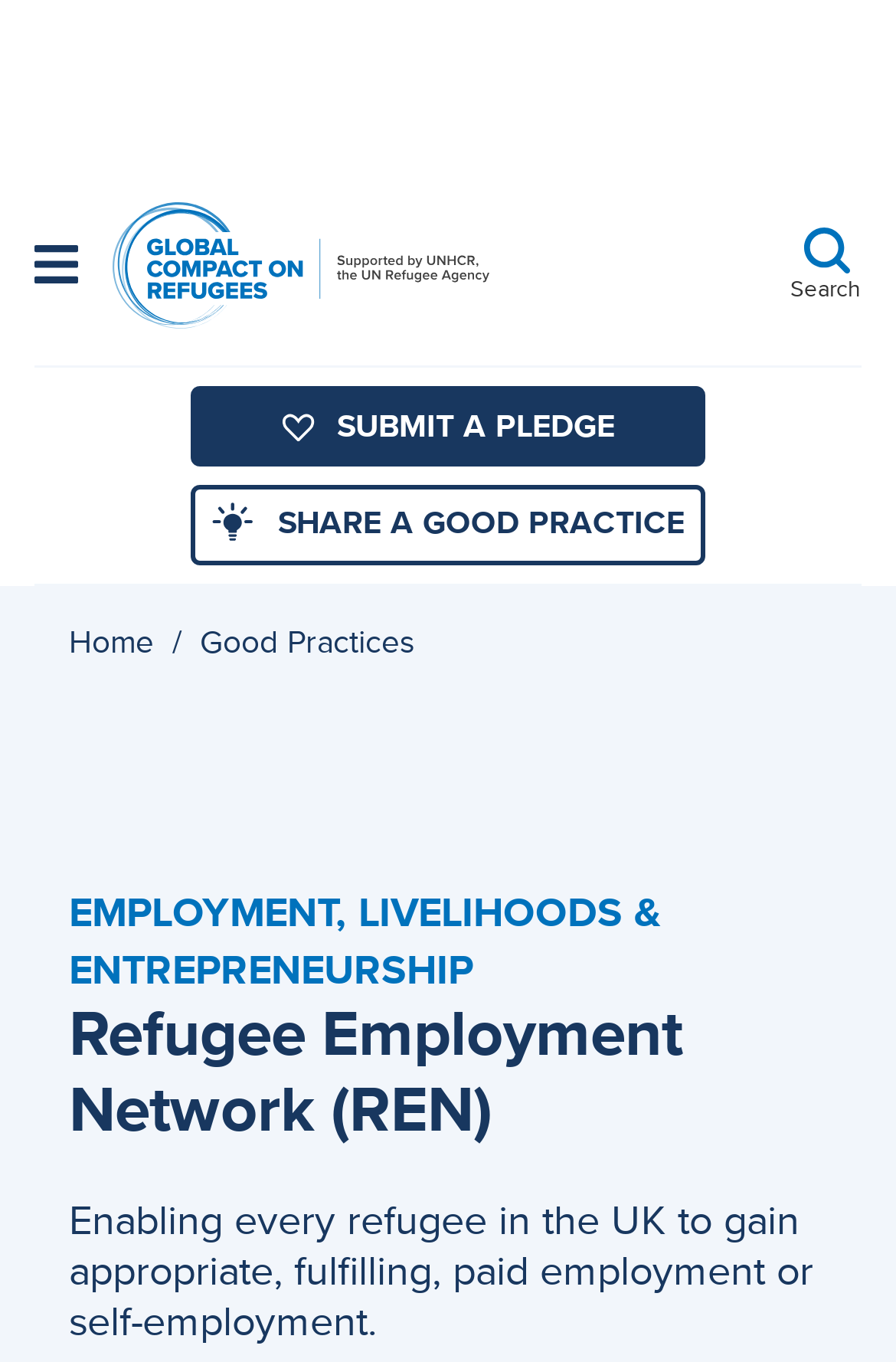Create a detailed description of the webpage's content and layout.

The webpage is about the Refugee Employment Network (REN), which aims to enable every refugee in the UK to gain appropriate, fulfilling, paid employment or self-employment. 

At the top left of the page, there is a "Skip to main content" link. Next to it, on the top right, is a "Toggle navigation" button that controls the navigation bar. 

Below the navigation bar, there are three main links: "Home" on the left, "Search" on the right, and "SUBMIT A PLEDGE" and "SHARE A GOOD PRACTICE" in the middle. The "Home" link has an accompanying image. 

Underneath these links, there is a breadcrumb navigation section that shows the current page's location, with links to "Home" and "Good Practices". 

Below the breadcrumb navigation, there is a heading that reads "Refugee Employment Network (REN)" and a paragraph of text that summarizes the organization's goal. 

There are a total of 5 links on the page, 1 button, 1 image, and 3 blocks of text. The layout is organized, with clear headings and concise text.